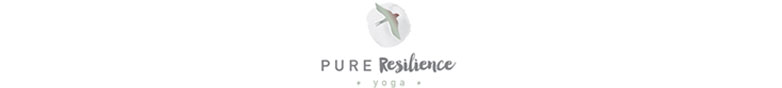What does the bird in flight represent?
Based on the image, respond with a single word or phrase.

Strength and grace